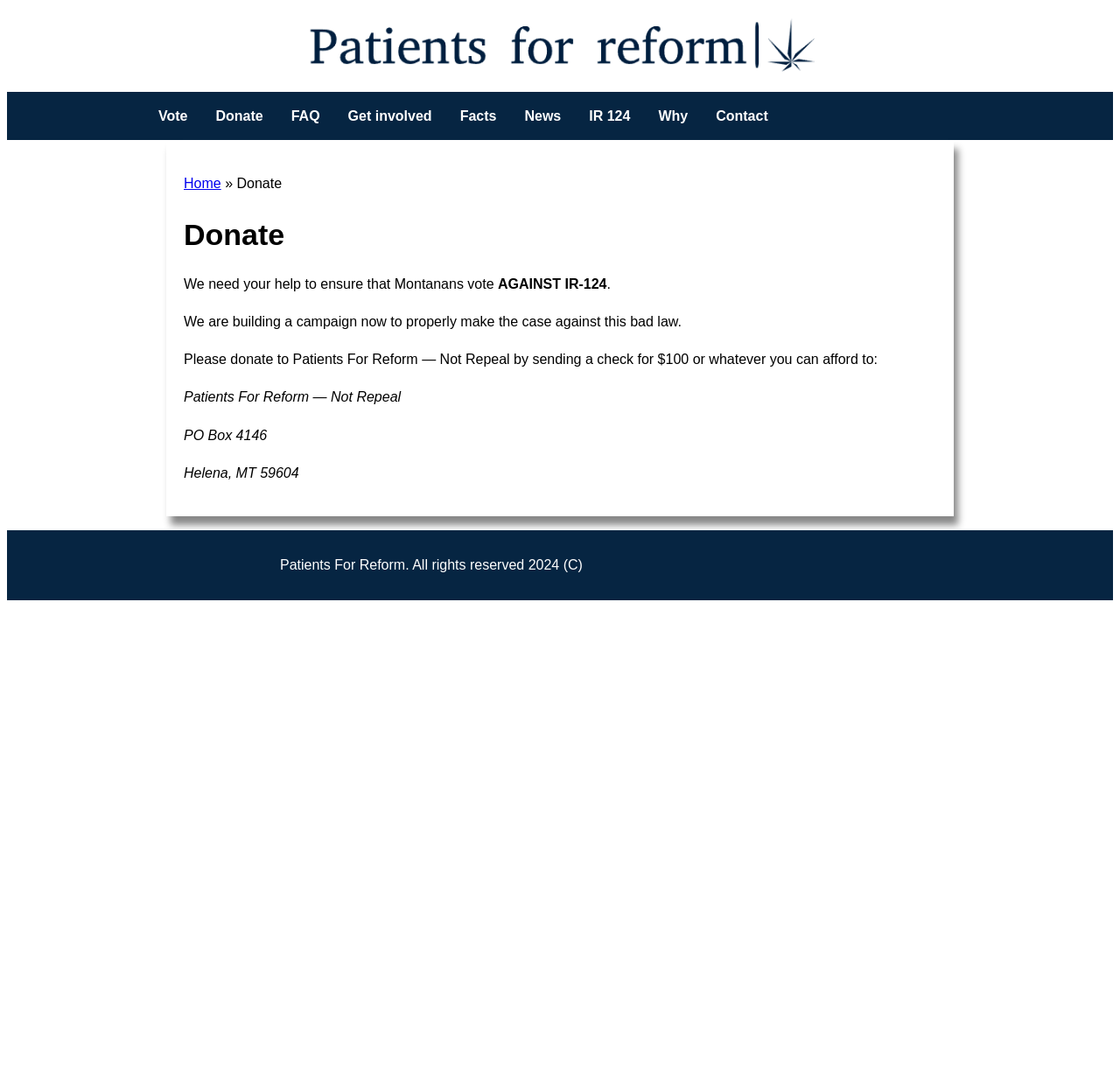Locate the bounding box coordinates for the element described below: "IR 124". The coordinates must be four float values between 0 and 1, formatted as [left, top, right, bottom].

[0.513, 0.086, 0.575, 0.131]